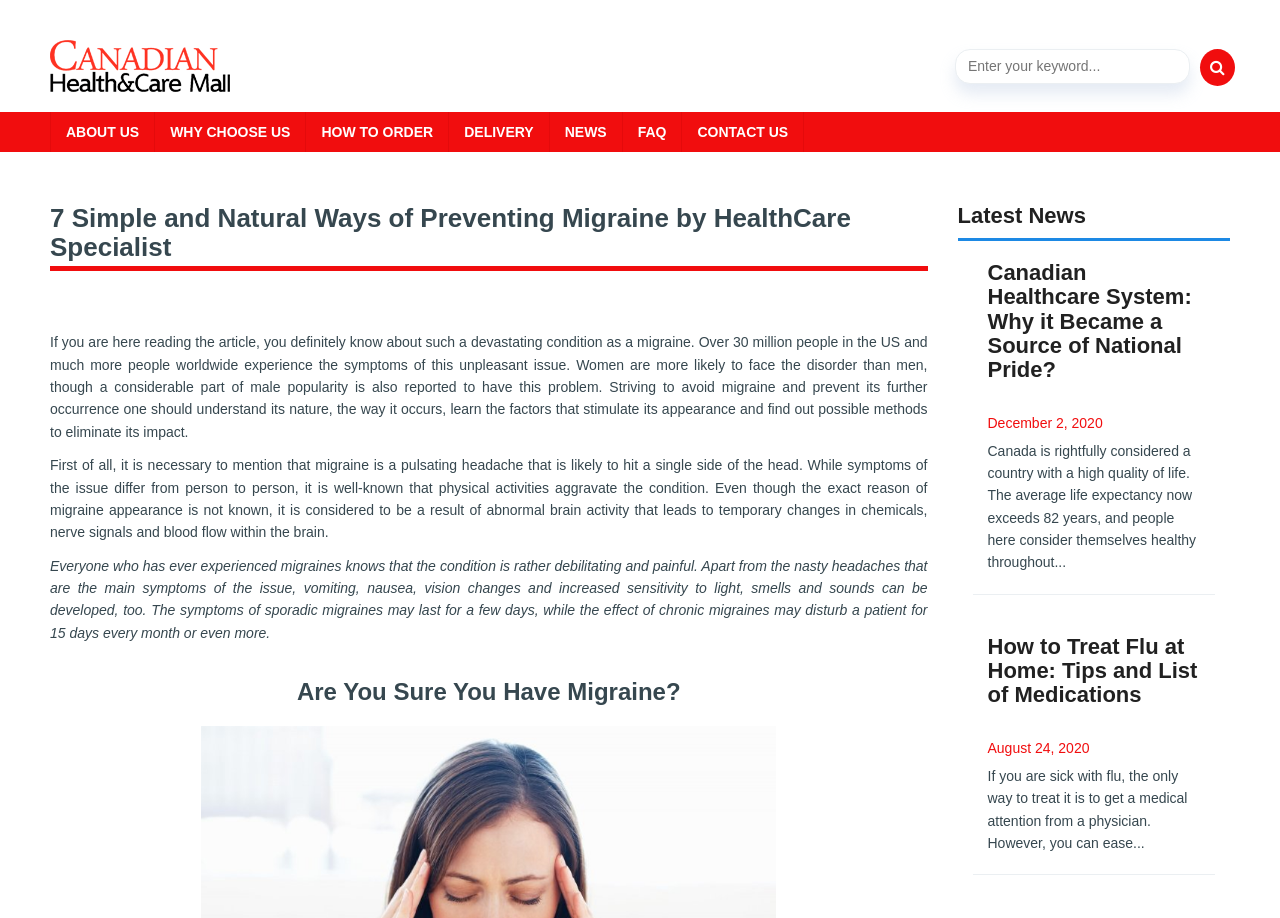What type of content is listed under 'Latest News'?
Please answer the question with a single word or phrase, referencing the image.

Healthcare-related articles